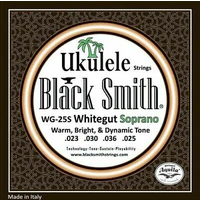Describe the image with as much detail as possible.

The image features the packaging label for Black Smith Ukulele Strings, specifically the WG-25S Whitegut Soprano set. The design showcases a circular format with a rich, decorative background, enhancing the elegant presentation of the product. Prominent branding is displayed at the top, stating "Ukulele Strings" and "Black Smith" in bold letters. Below the brand name, the product designation "WG-25S Whitegut Soprano" is highlighted, accompanied by a description stating the strings offer a "Warm, Bright, & Dynamic Tone." Dimensions and specifications—.023, .030, .036, and .025—are also listed, indicating the gauge of each string. The label proudly announces its Italian origin at the bottom, underscoring the craftsmanship and quality associated with the brand. This product is ideal for musicians seeking a vibrant sound for their ukuleles.